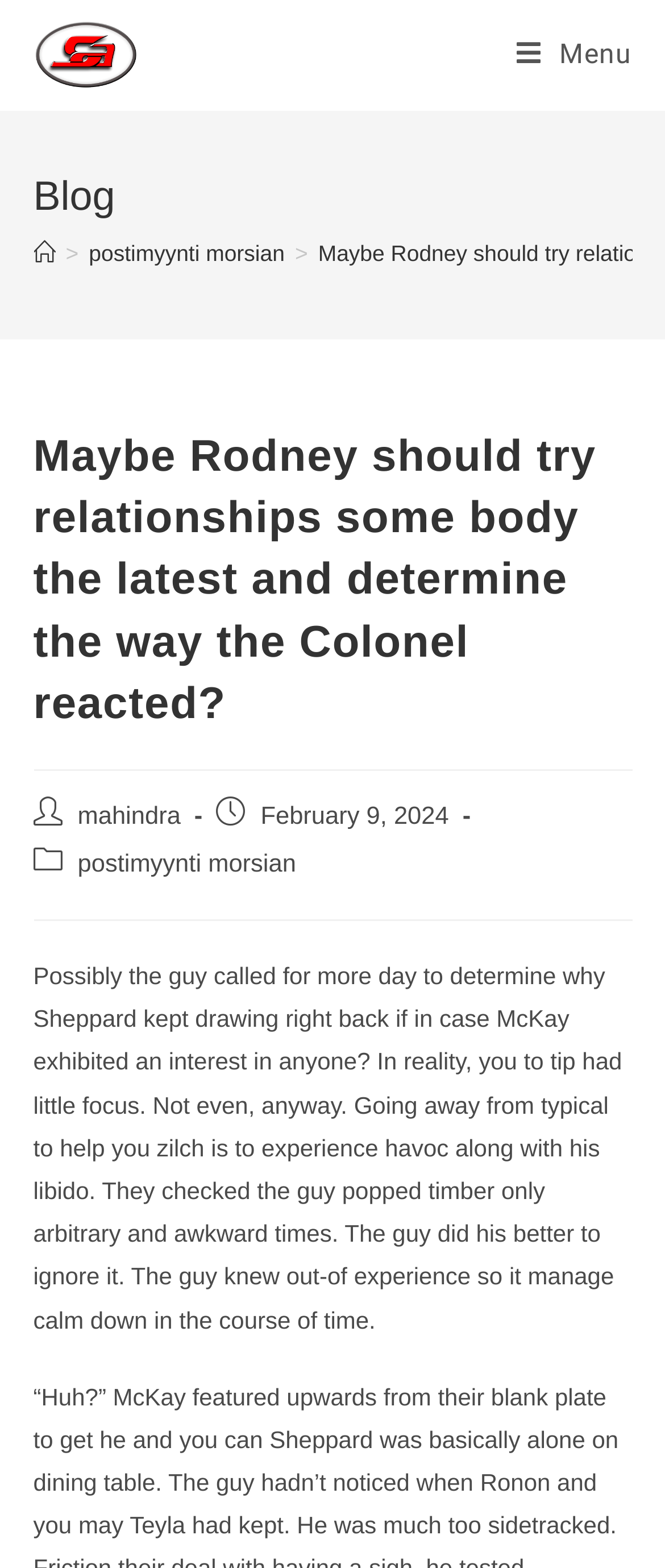When was the post published?
Look at the screenshot and provide an in-depth answer.

I found the answer by examining the static text element 'Post published:' and its adjacent static text element with the text 'February 9, 2024', which indicates the publication date of the post.